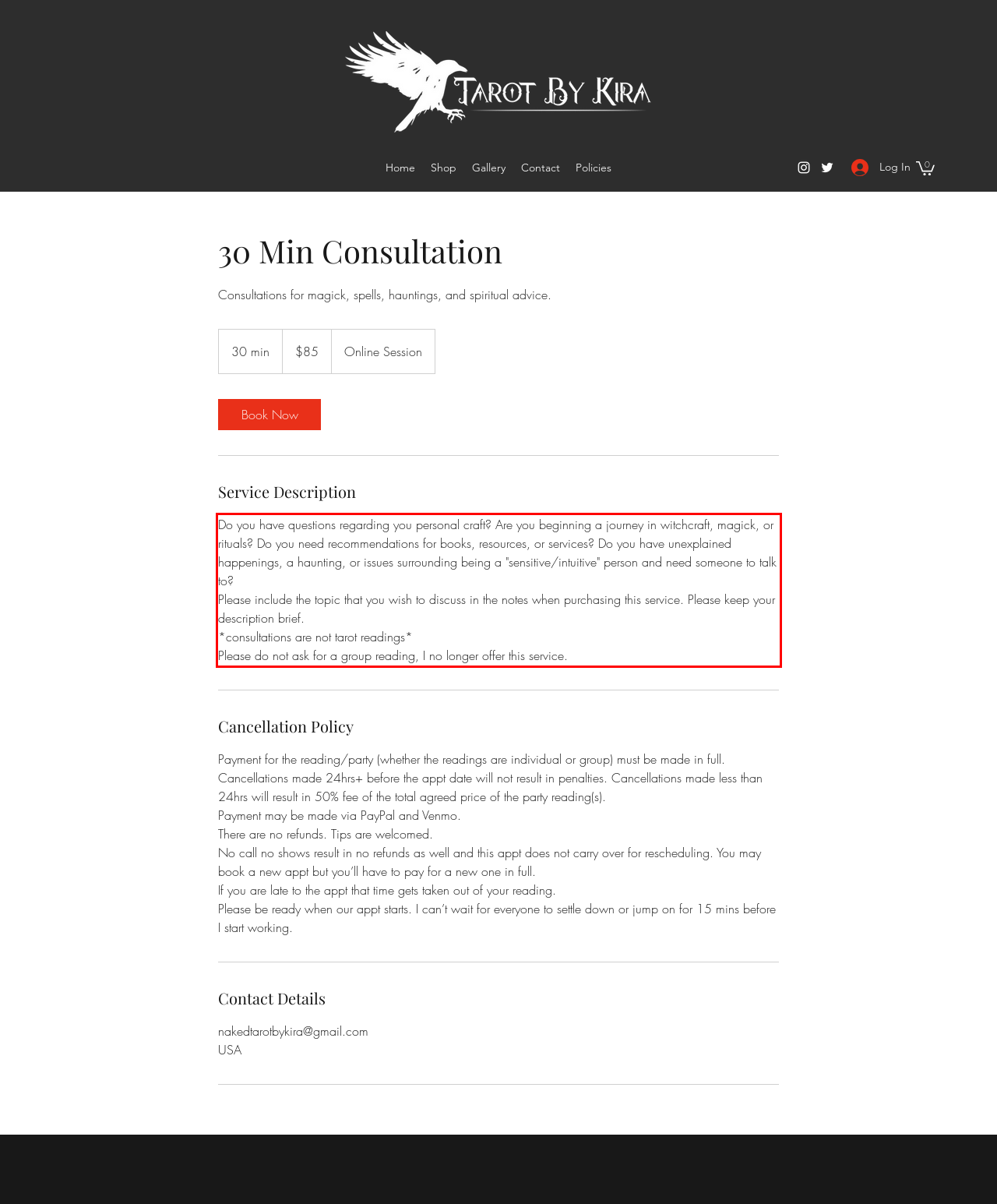In the screenshot of the webpage, find the red bounding box and perform OCR to obtain the text content restricted within this red bounding box.

Do you have questions regarding you personal craft? Are you beginning a journey in witchcraft, magick, or rituals? Do you need recommendations for books, resources, or services? Do you have unexplained happenings, a haunting, or issues surrounding being a "sensitive/intuitive" person and need someone to talk to? Please include the topic that you wish to discuss in the notes when purchasing this service. Please keep your description brief. *consultations are not tarot readings* Please do not ask for a group reading, I no longer offer this service.